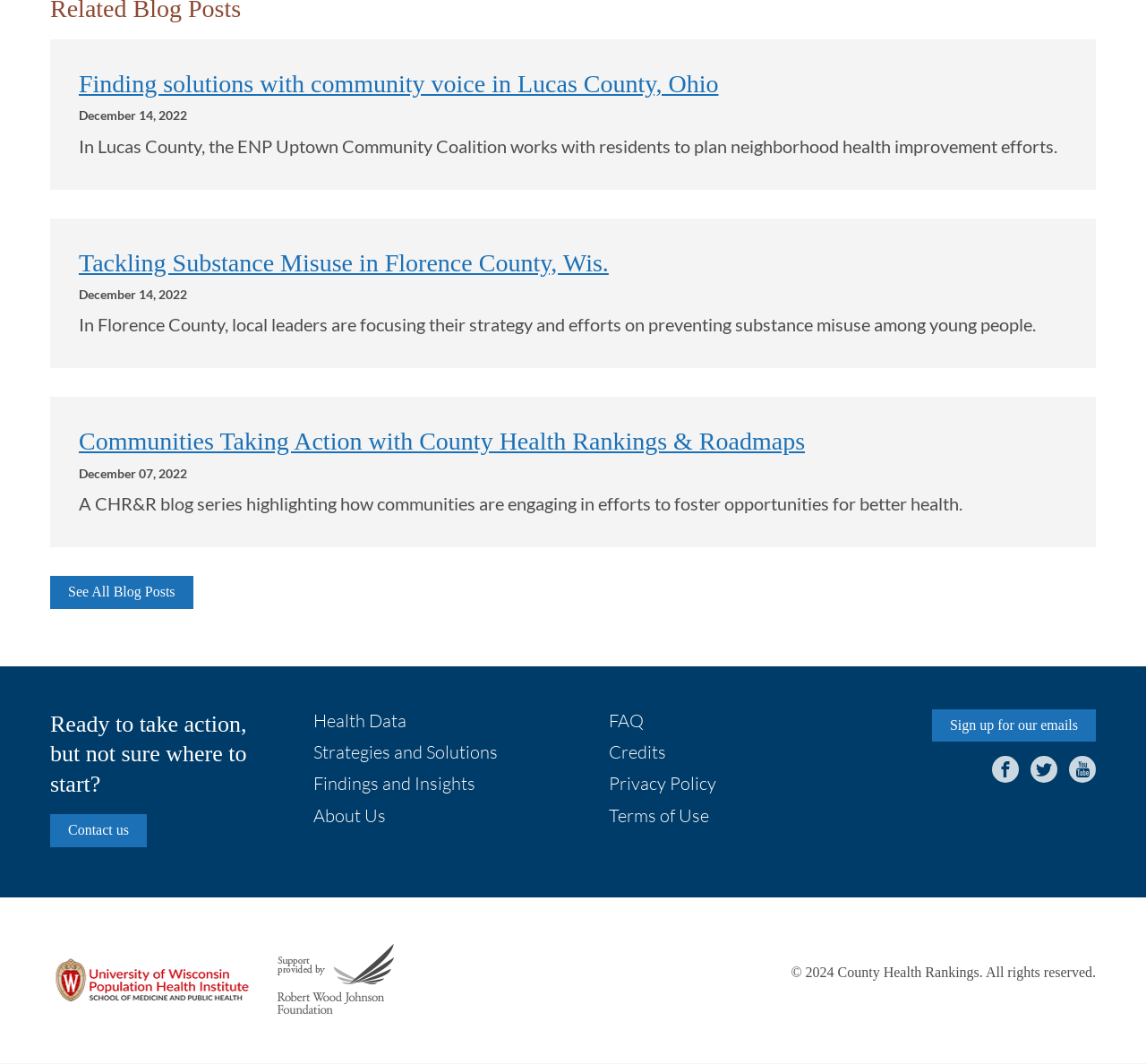Could you highlight the region that needs to be clicked to execute the instruction: "Contact us"?

[0.044, 0.765, 0.128, 0.796]